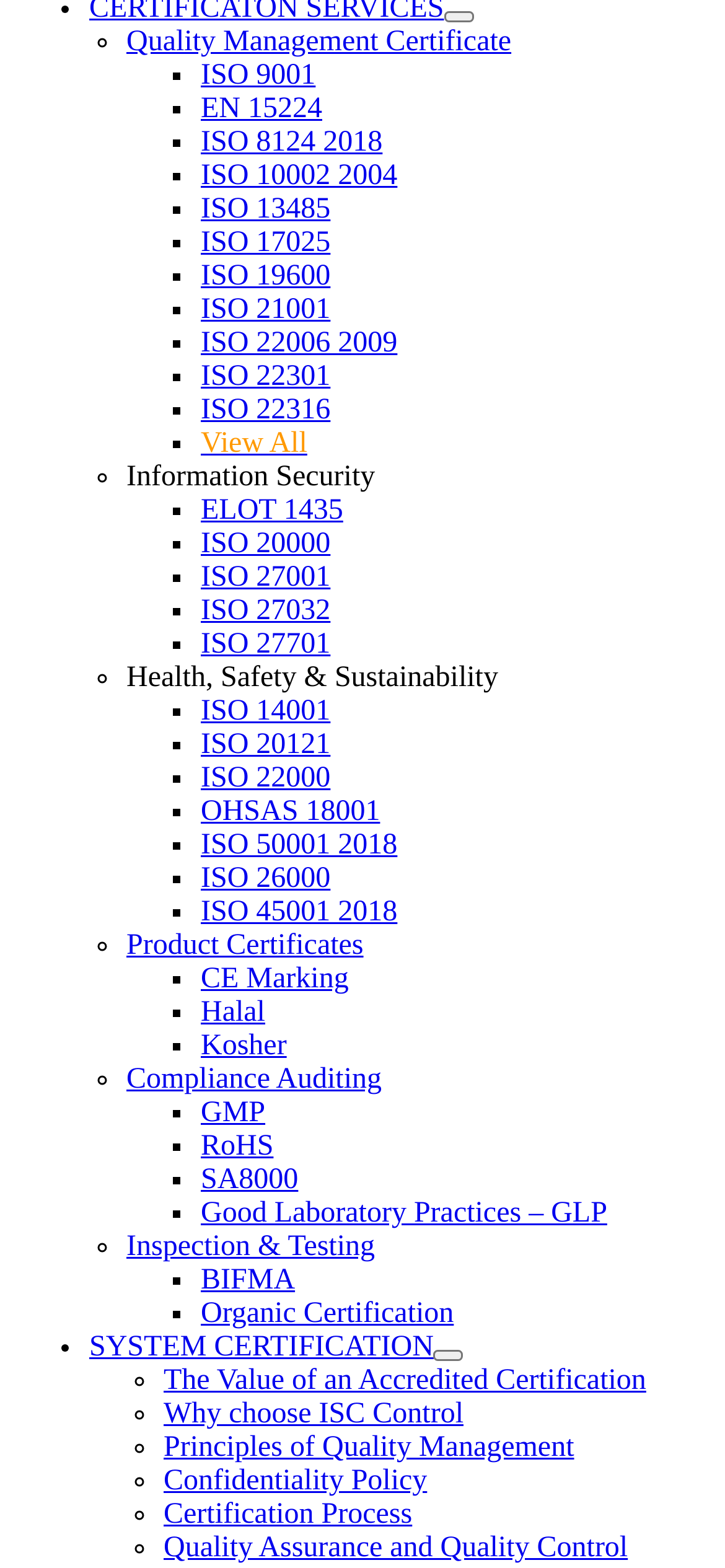Find and provide the bounding box coordinates for the UI element described here: "Good Laboratory Practices – GLP". The coordinates should be given as four float numbers between 0 and 1: [left, top, right, bottom].

[0.277, 0.764, 0.837, 0.784]